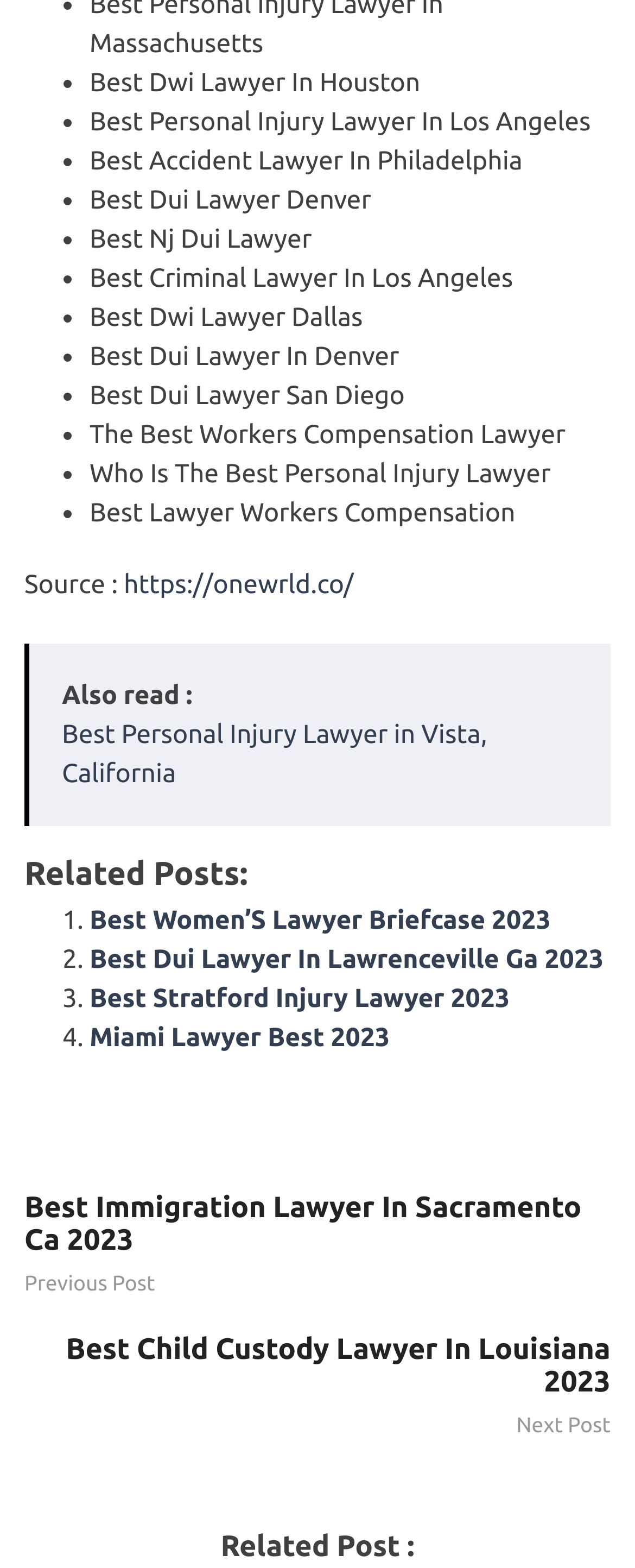Determine the bounding box coordinates of the element that should be clicked to execute the following command: "Read the article about Best Immigration Lawyer In Sacramento Ca 2023".

[0.038, 0.76, 0.962, 0.802]